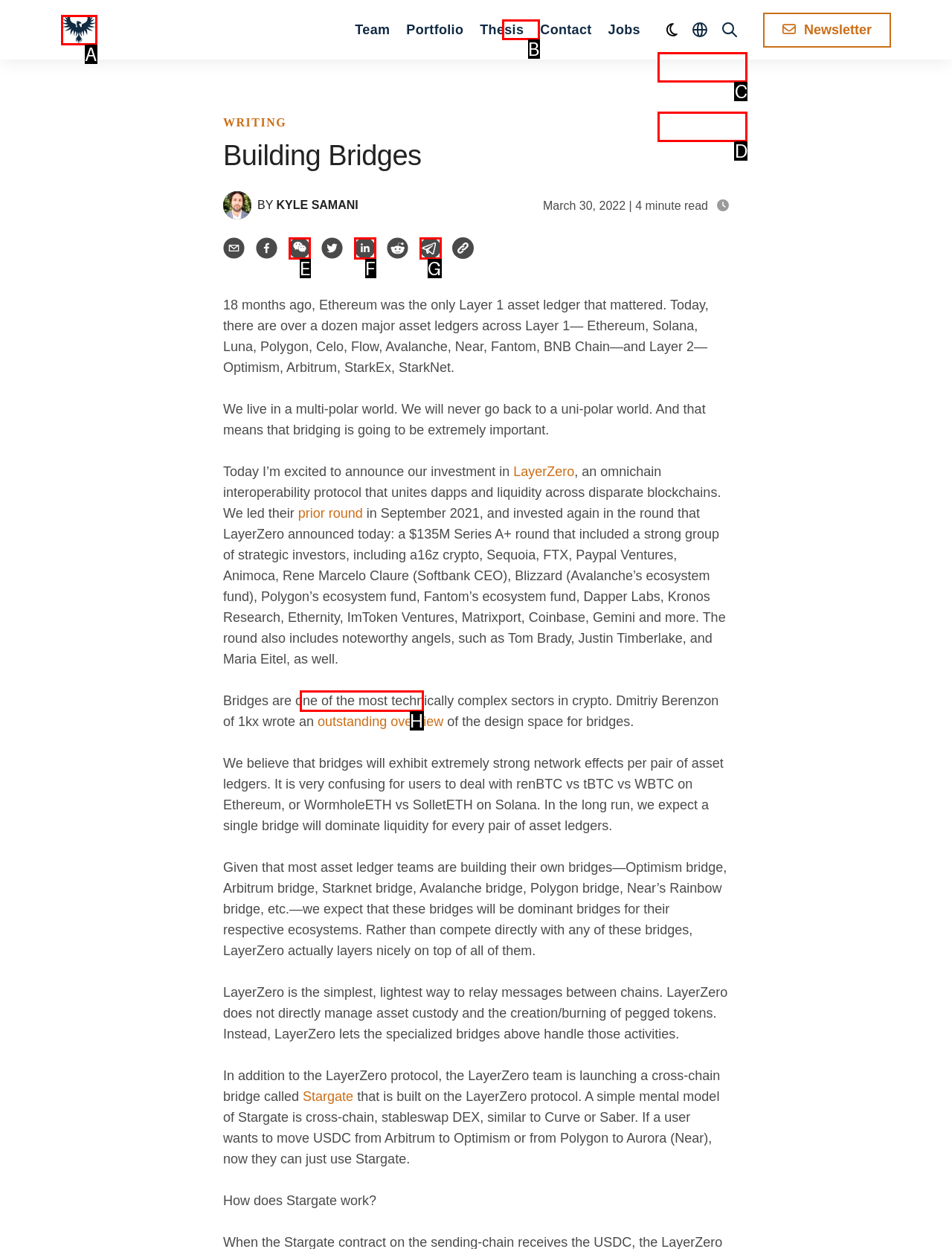Choose the letter that best represents the description: aria-label="Link to homepage". Provide the letter as your response.

A